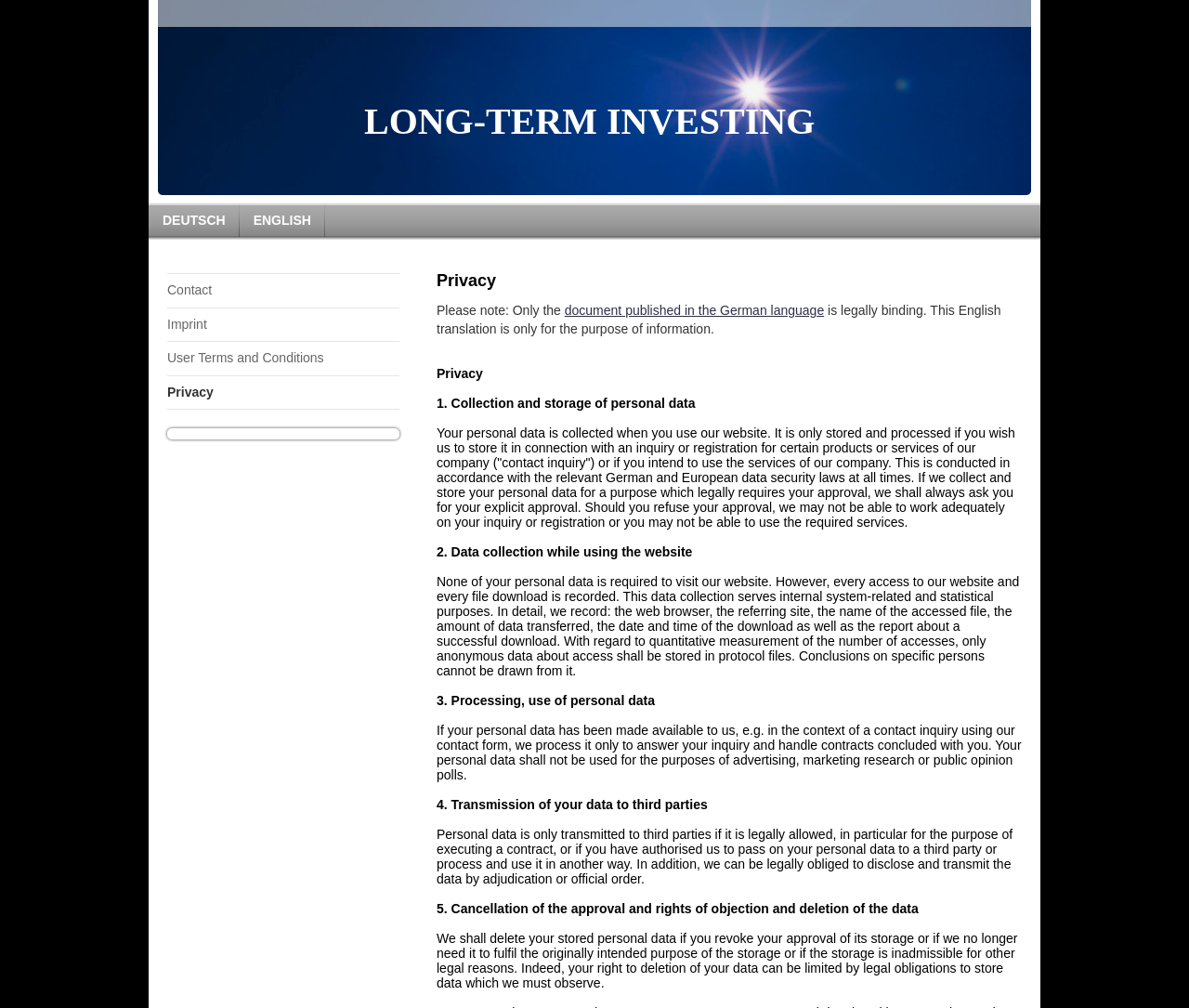What is the purpose of collecting personal data on this website?
Based on the image, give a concise answer in the form of a single word or short phrase.

For contact inquiry or registration